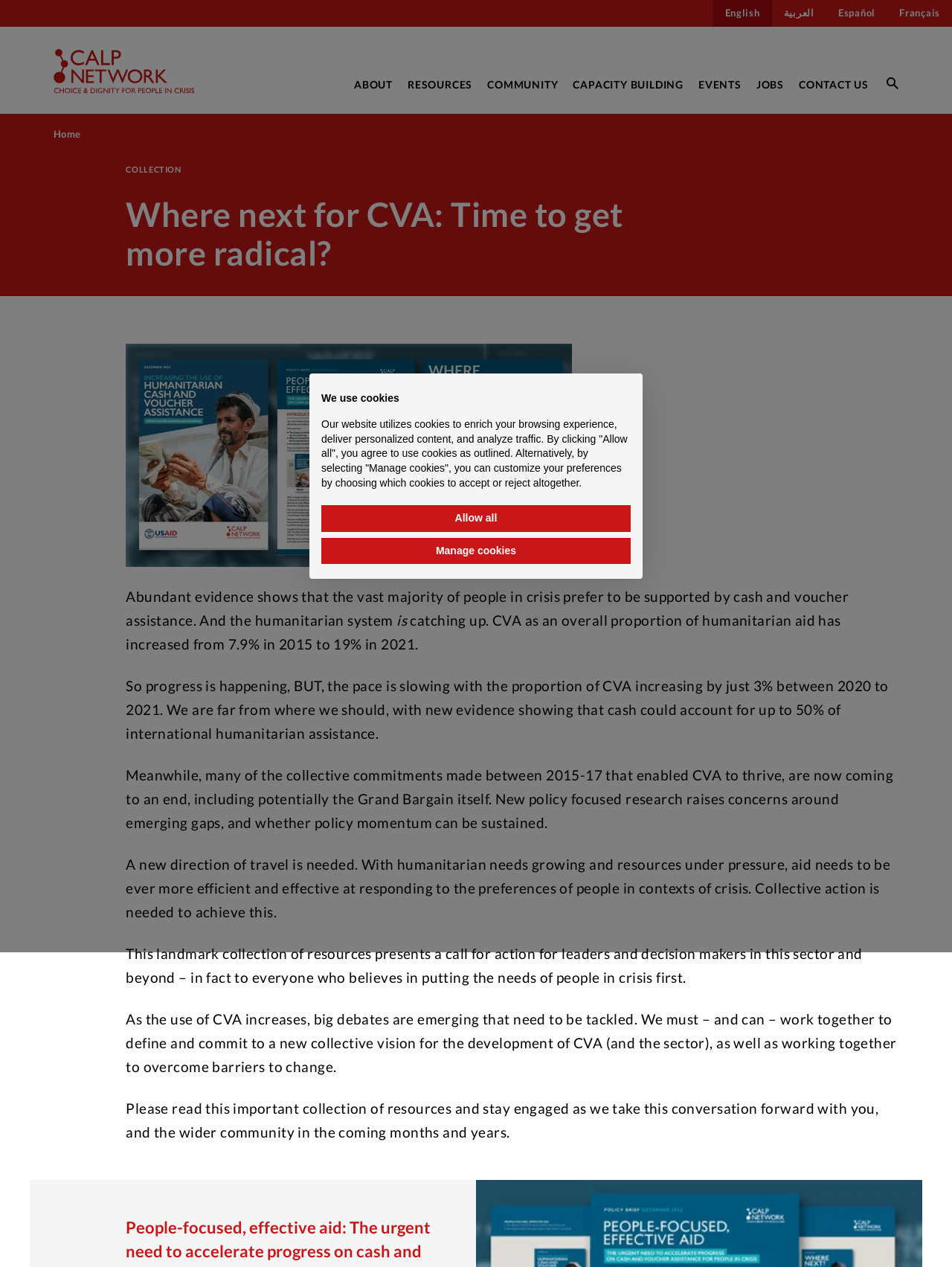Provide the bounding box coordinates for the area that should be clicked to complete the instruction: "View EVENTS page".

[0.734, 0.061, 0.779, 0.073]